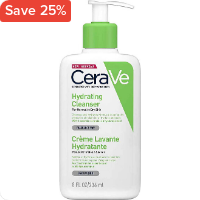Please respond to the question using a single word or phrase:
What is the size of the cleanser?

236ml